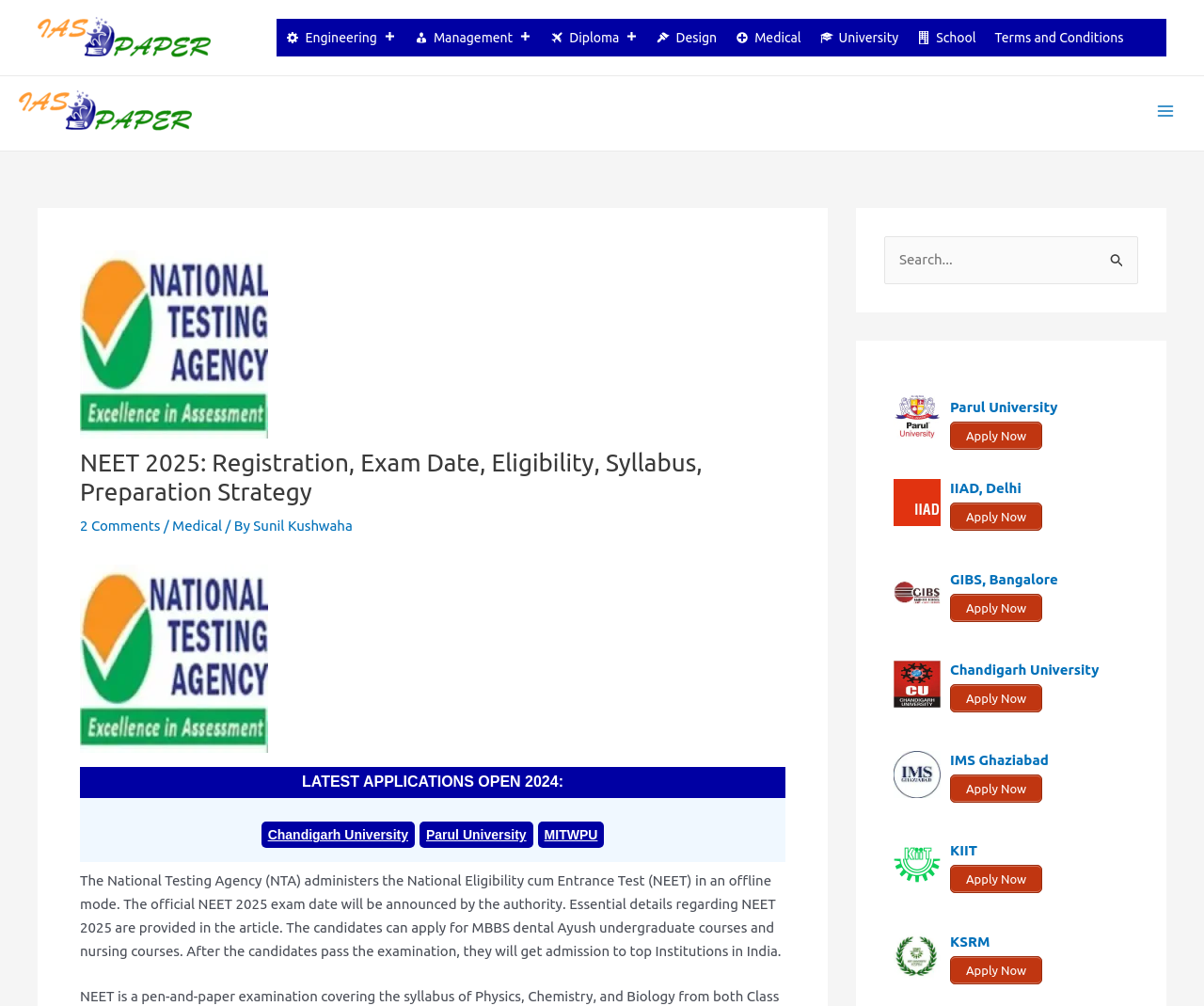Please identify the bounding box coordinates of the element I should click to complete this instruction: 'Search for something'. The coordinates should be given as four float numbers between 0 and 1, like this: [left, top, right, bottom].

[0.734, 0.235, 0.945, 0.282]